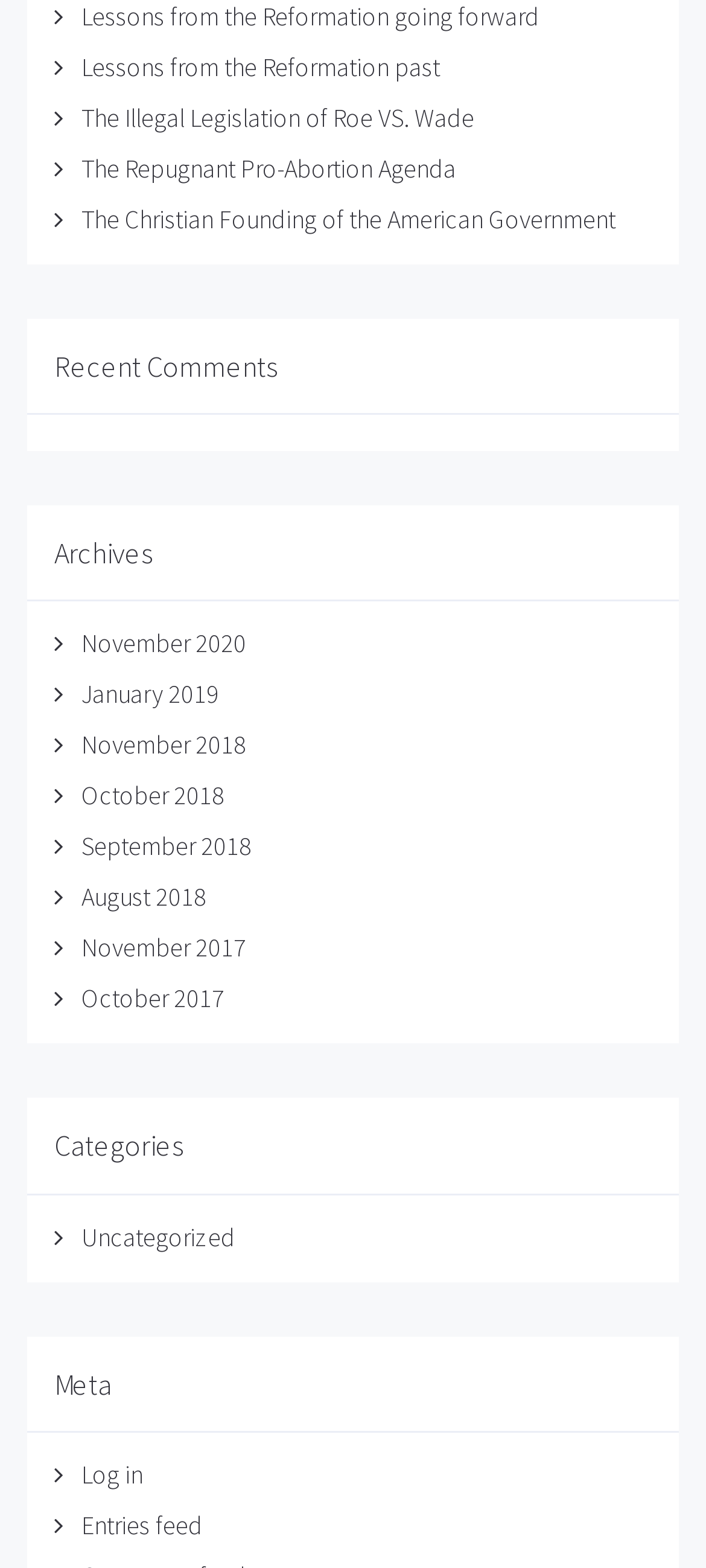Please specify the bounding box coordinates for the clickable region that will help you carry out the instruction: "Log in to the website".

[0.115, 0.93, 0.203, 0.951]